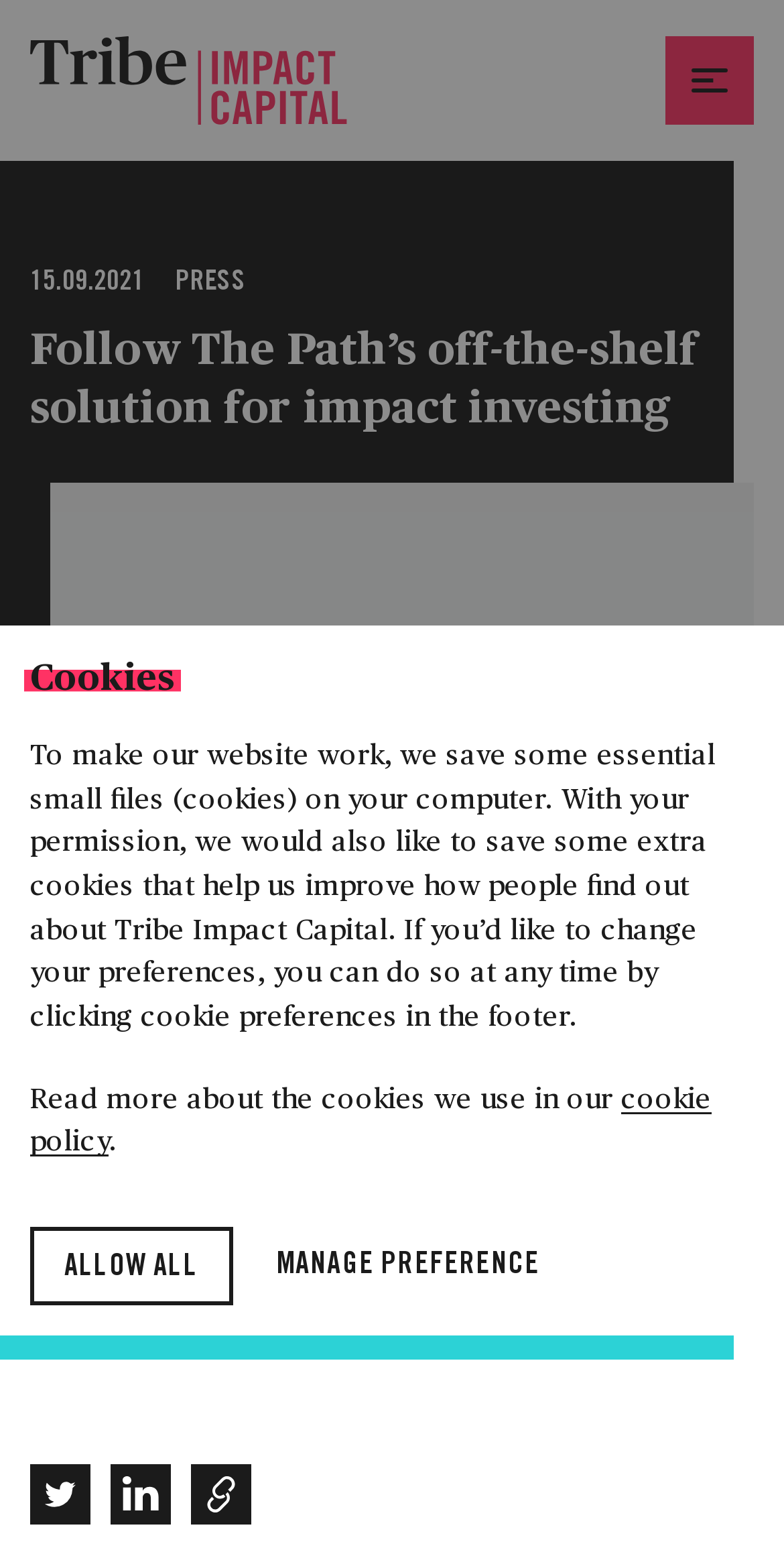Find the bounding box coordinates for the UI element that matches this description: "Twitter".

[0.054, 0.952, 0.1, 0.975]